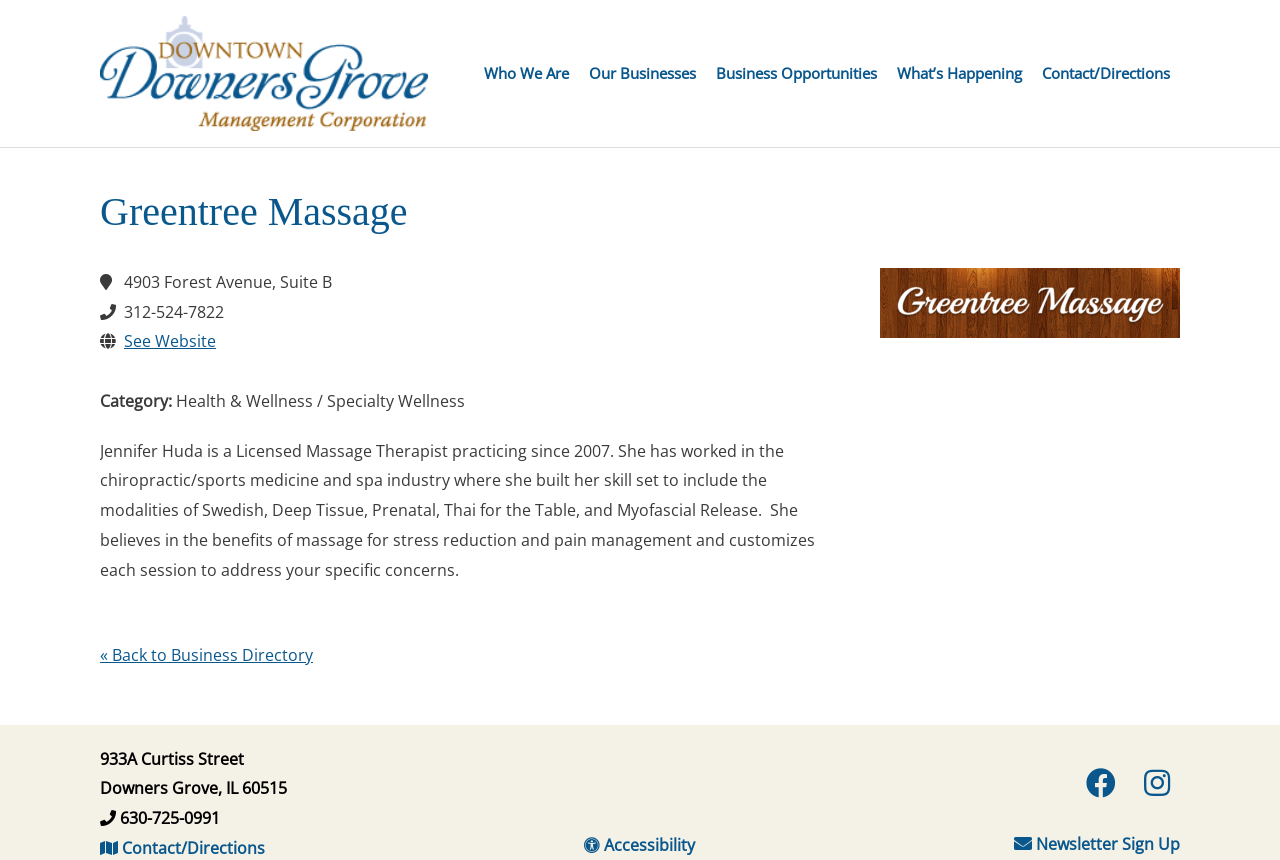What is the category of the business?
Give a detailed response to the question by analyzing the screenshot.

The category of the business can be found in the main section of the webpage, which is 'Health & Wellness / Specialty Wellness'.